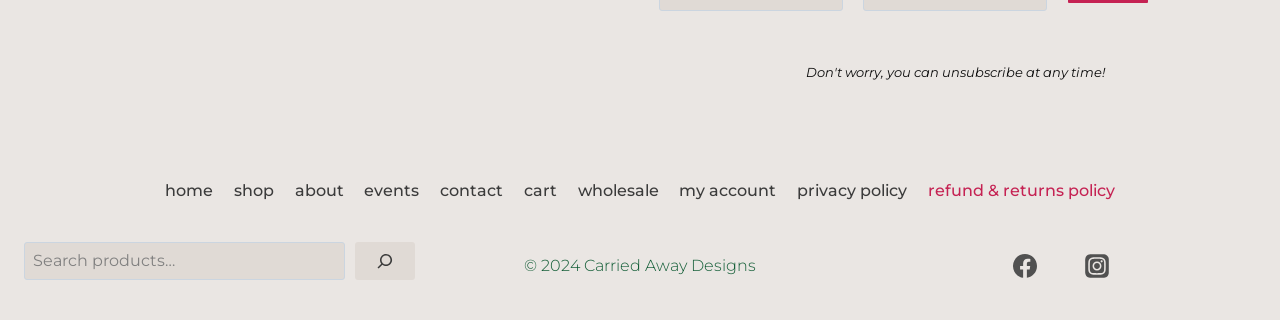What is the copyright year mentioned on the webpage?
Using the information from the image, give a concise answer in one word or a short phrase.

2024